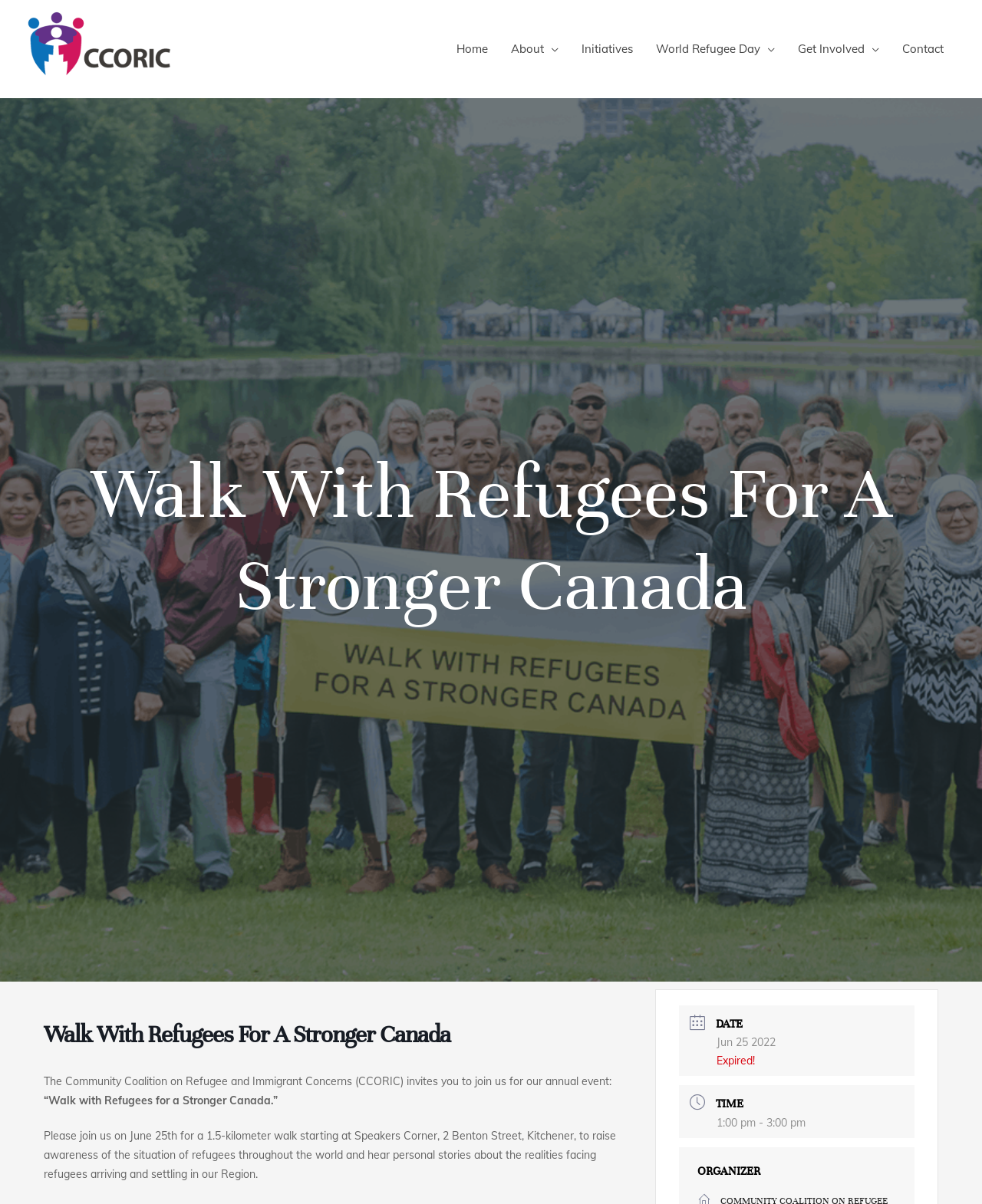Extract the bounding box coordinates of the UI element described by: "Faculty & Staff". The coordinates should include four float numbers ranging from 0 to 1, e.g., [left, top, right, bottom].

None